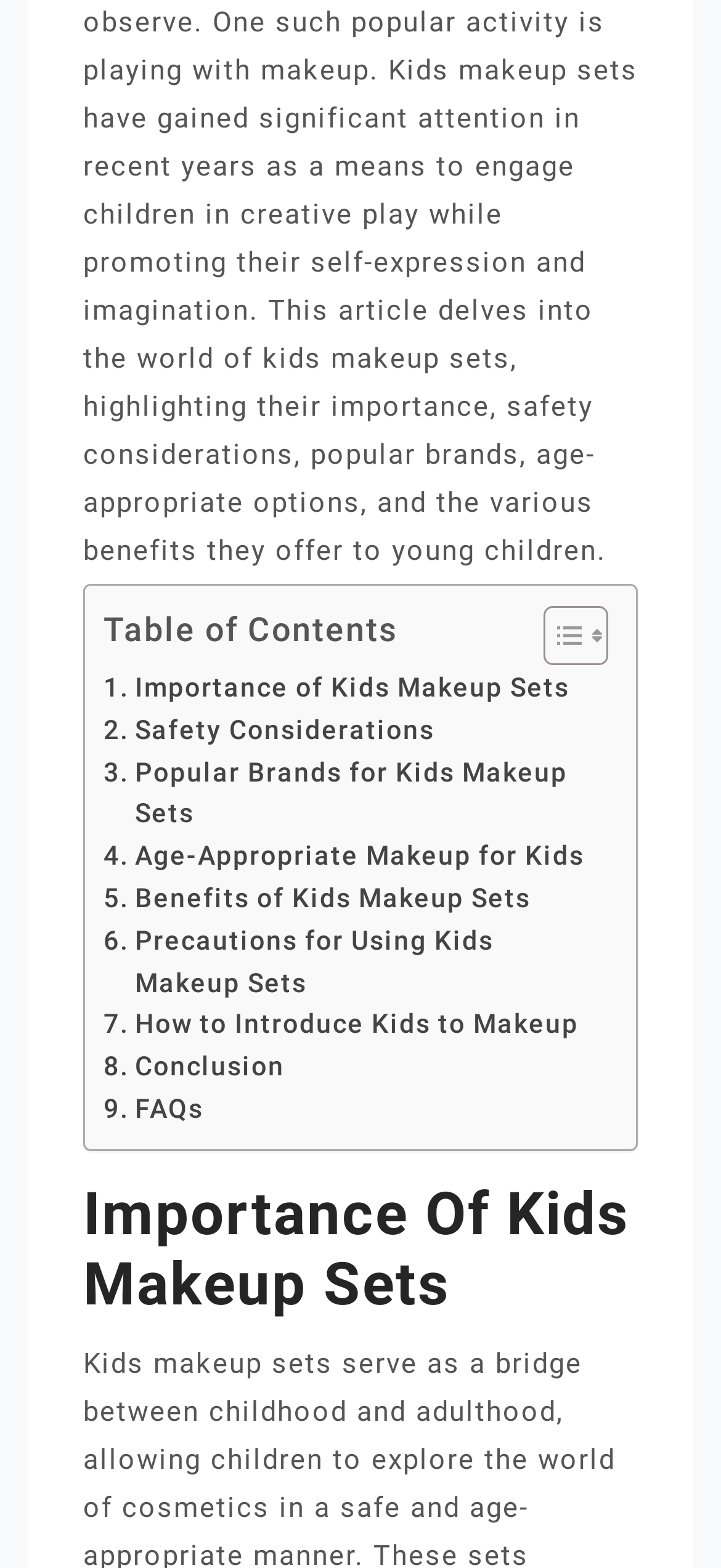Highlight the bounding box of the UI element that corresponds to this description: "Benefits of Kids Makeup Sets".

[0.144, 0.56, 0.735, 0.587]